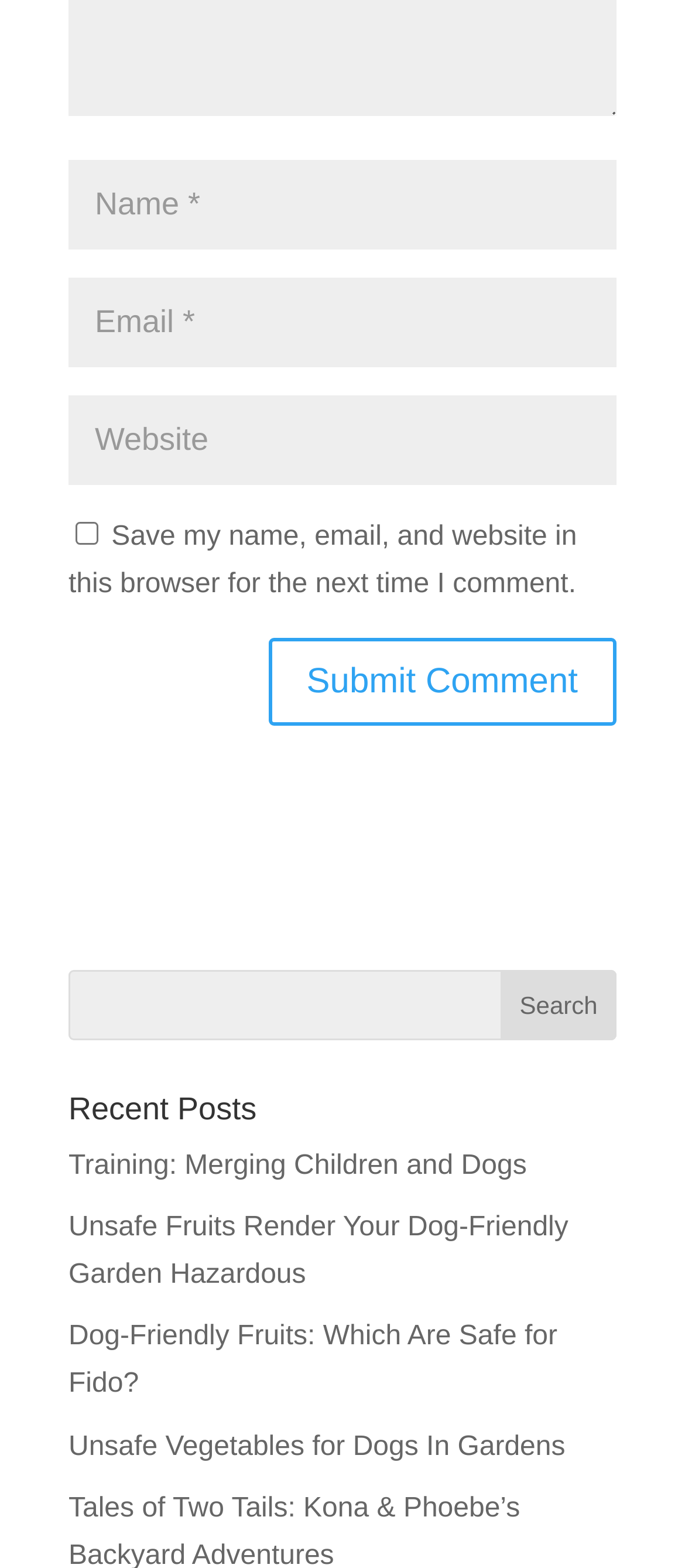Identify the bounding box coordinates for the element you need to click to achieve the following task: "Check out crystal chandelier products". Provide the bounding box coordinates as four float numbers between 0 and 1, in the form [left, top, right, bottom].

None